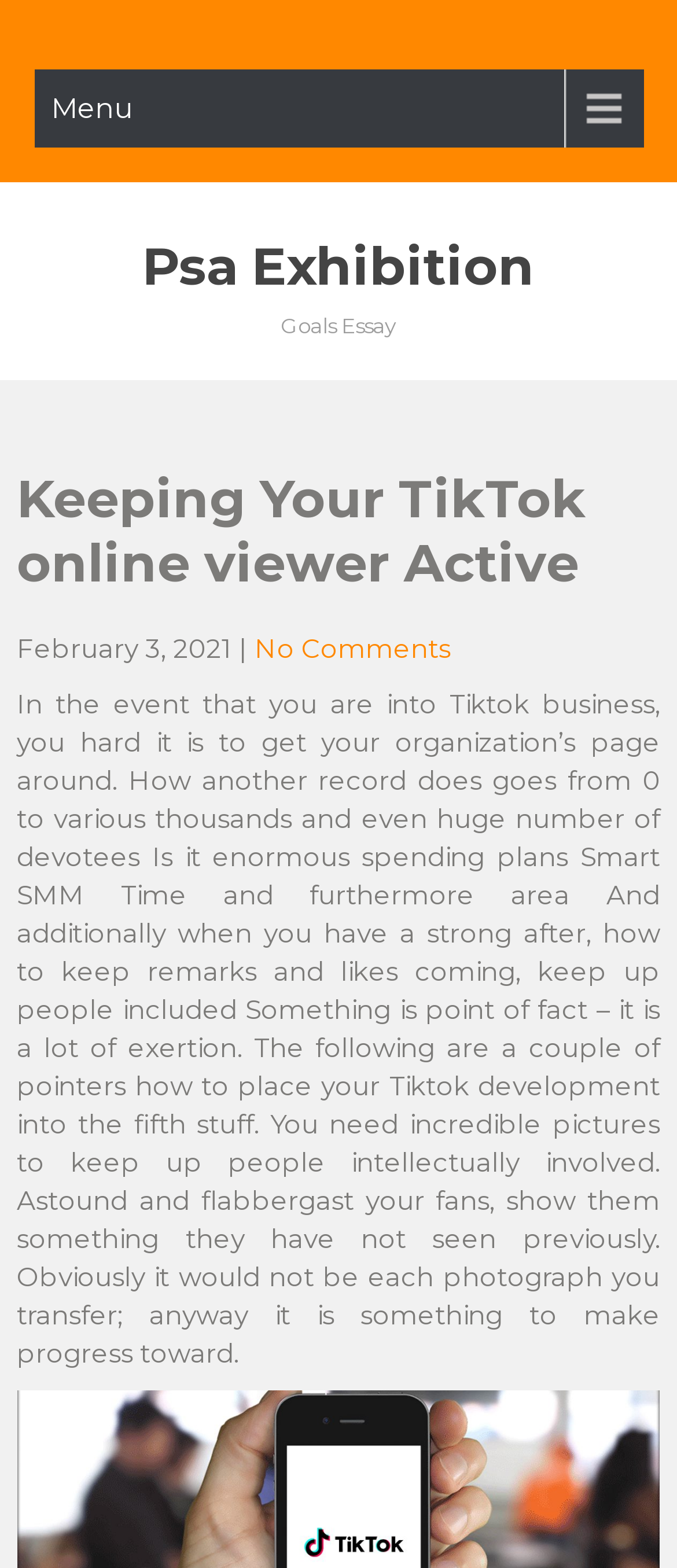How many comments does the webpage have?
Please provide a comprehensive answer based on the contents of the image.

The webpage contains a link 'No Comments' which suggests that there are no comments on the webpage or the associated TikTok page.